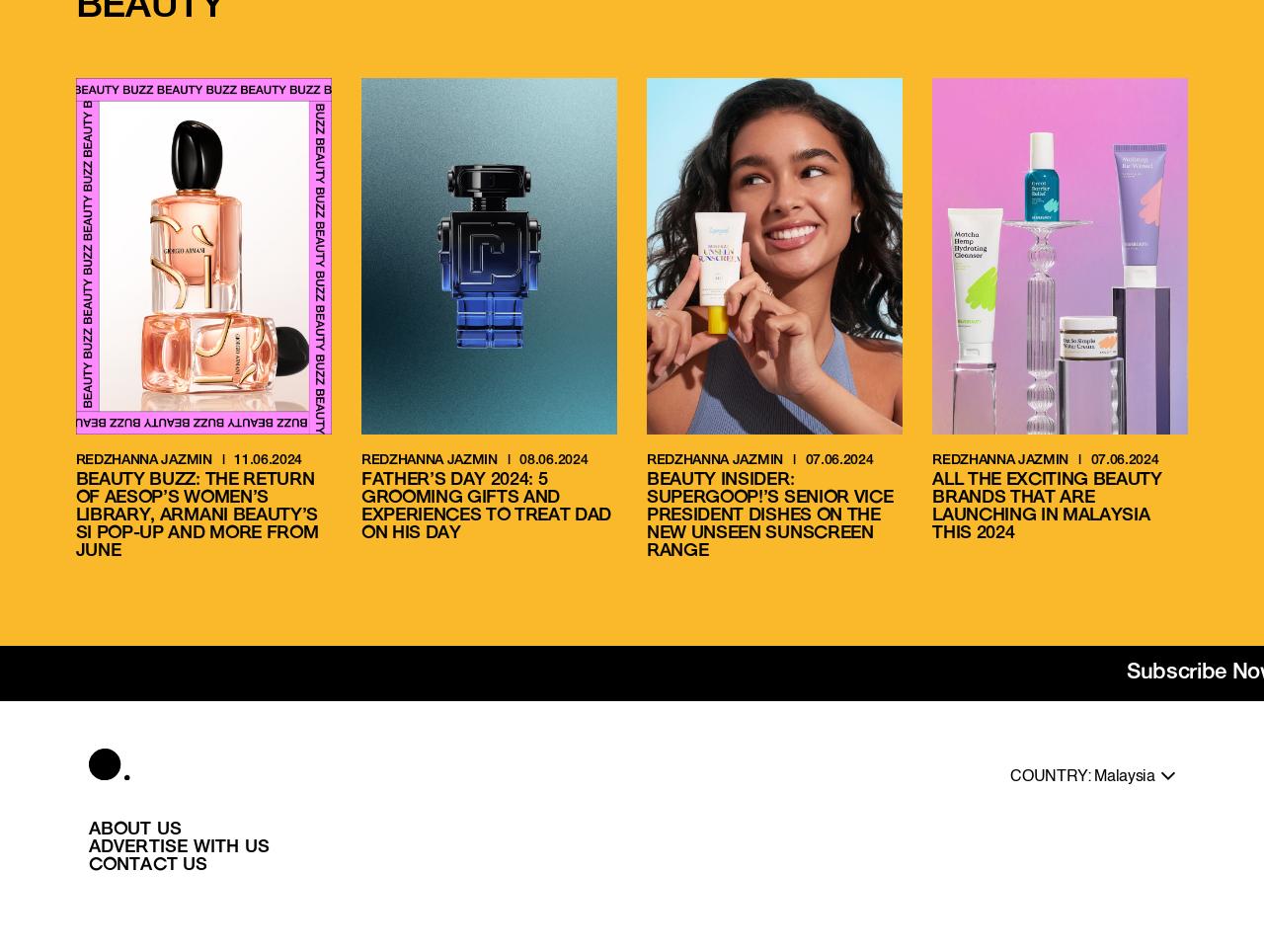Kindly determine the bounding box coordinates of the area that needs to be clicked to fulfill this instruction: "Change the country".

[0.799, 0.808, 0.93, 0.824]